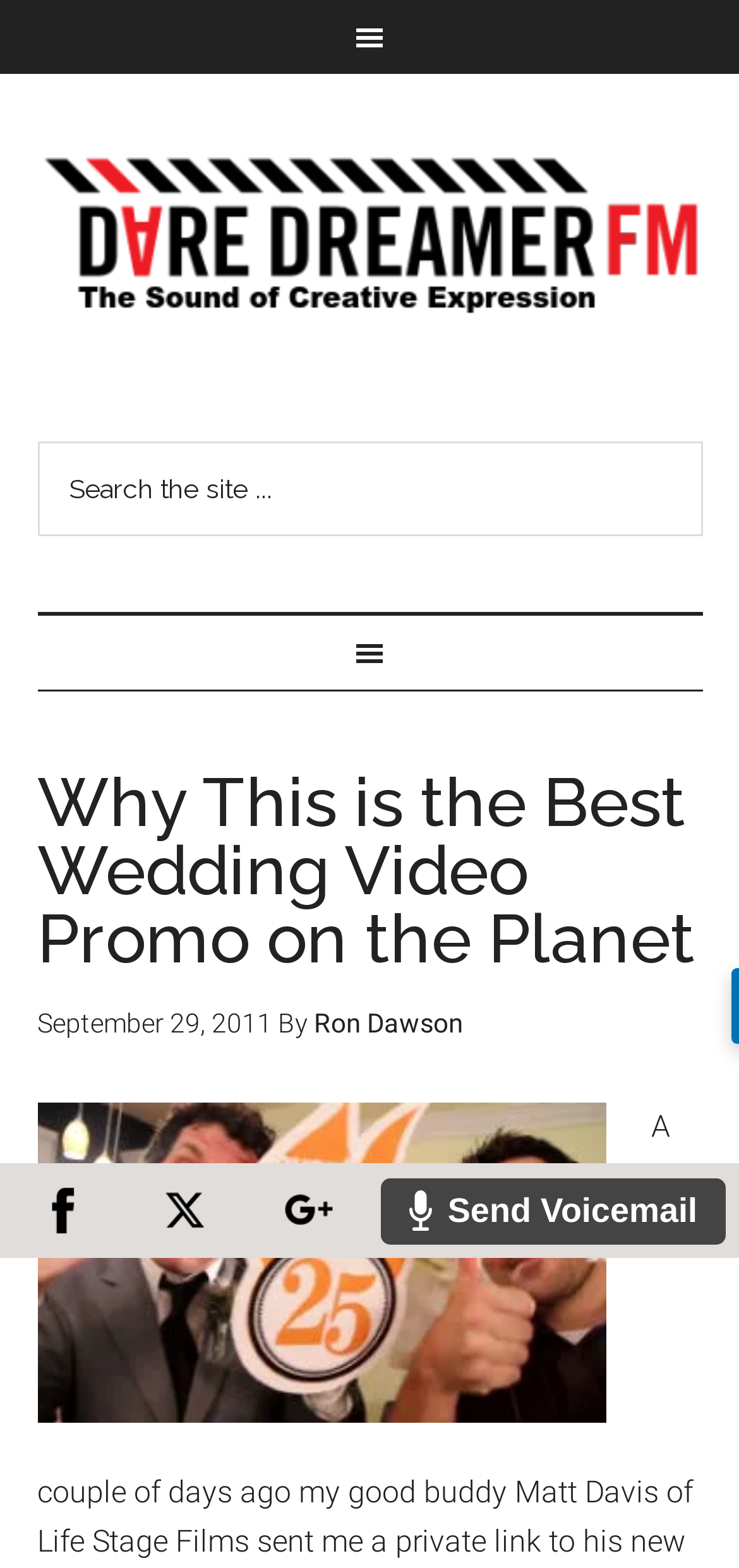Please provide the bounding box coordinates for the UI element as described: "Send Voicemail". The coordinates must be four floats between 0 and 1, represented as [left, top, right, bottom].

[0.514, 0.752, 0.982, 0.794]